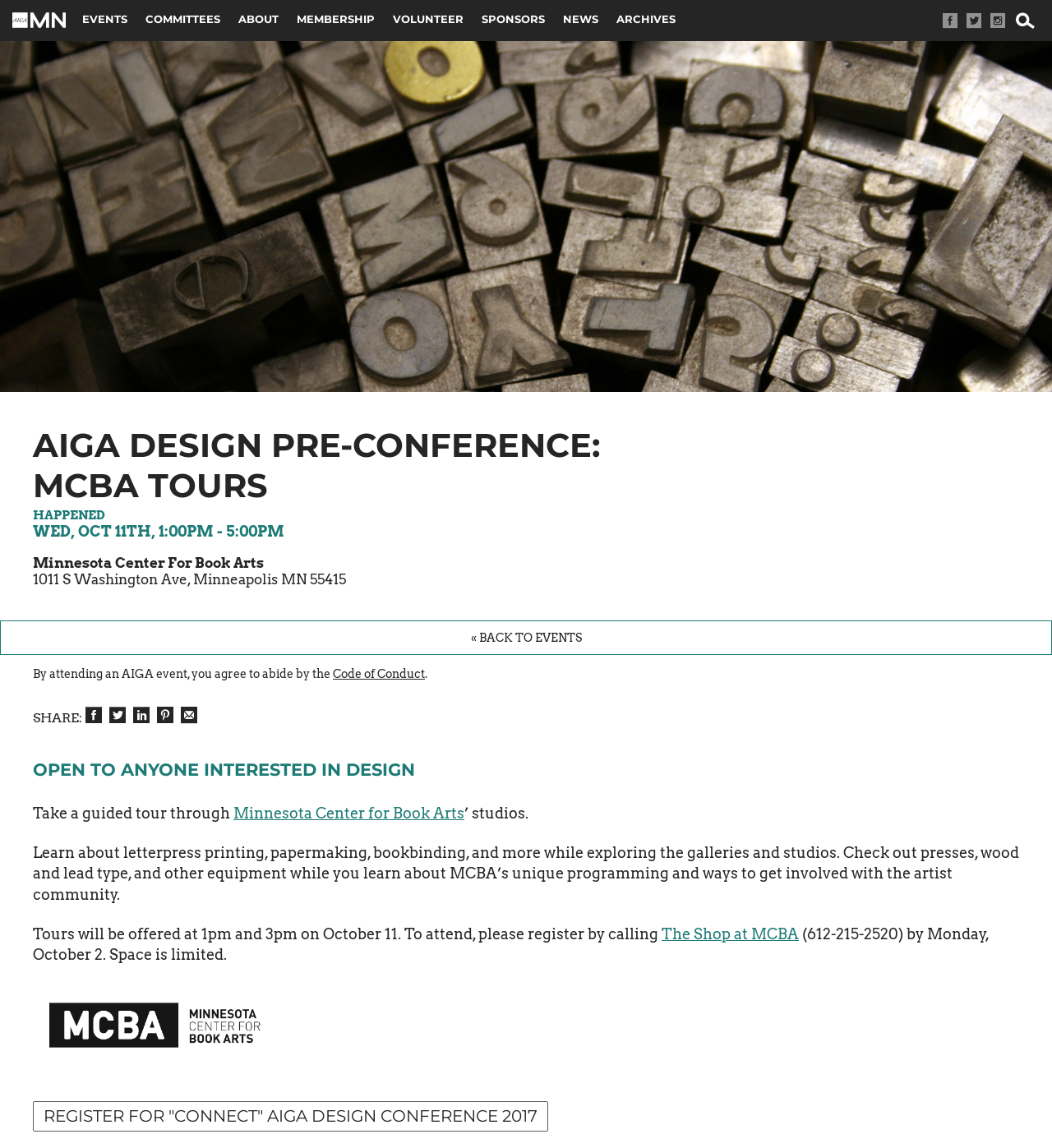How can attendees register for the event?
Examine the image and give a concise answer in one word or a short phrase.

By calling The Shop at MCBA